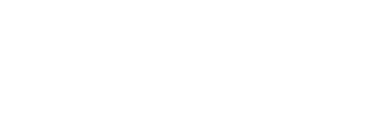Who is the provider of this educational initiative?
Look at the screenshot and provide an in-depth answer.

The course is part of a broader educational initiative under the banner of 'MD Coaching's', which focuses on enhancing the professional capabilities of participants in the tech industry, indicating that MD Coaching's is the provider of this educational initiative.